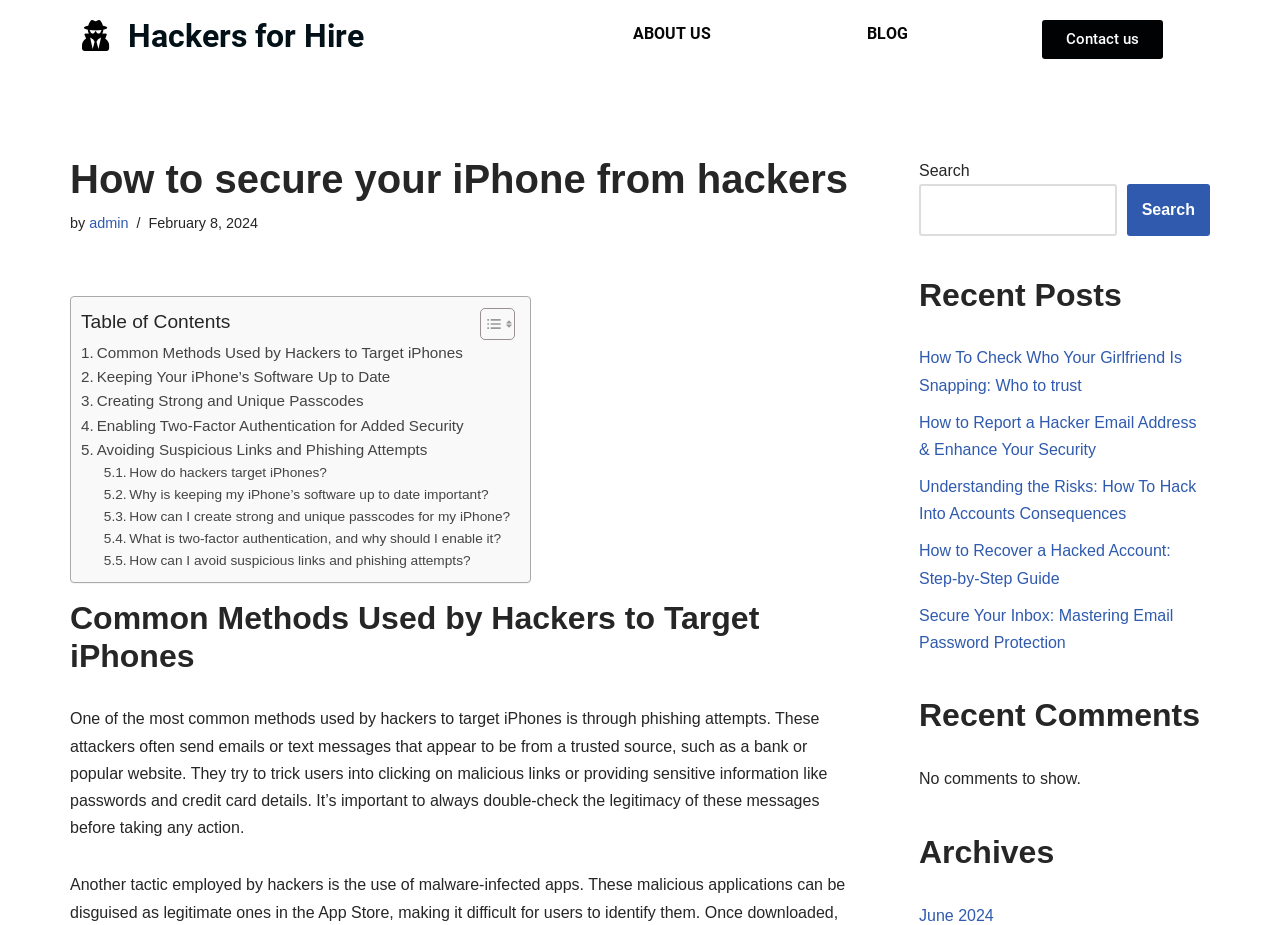How many links are in the table of contents?
Your answer should be a single word or phrase derived from the screenshot.

6